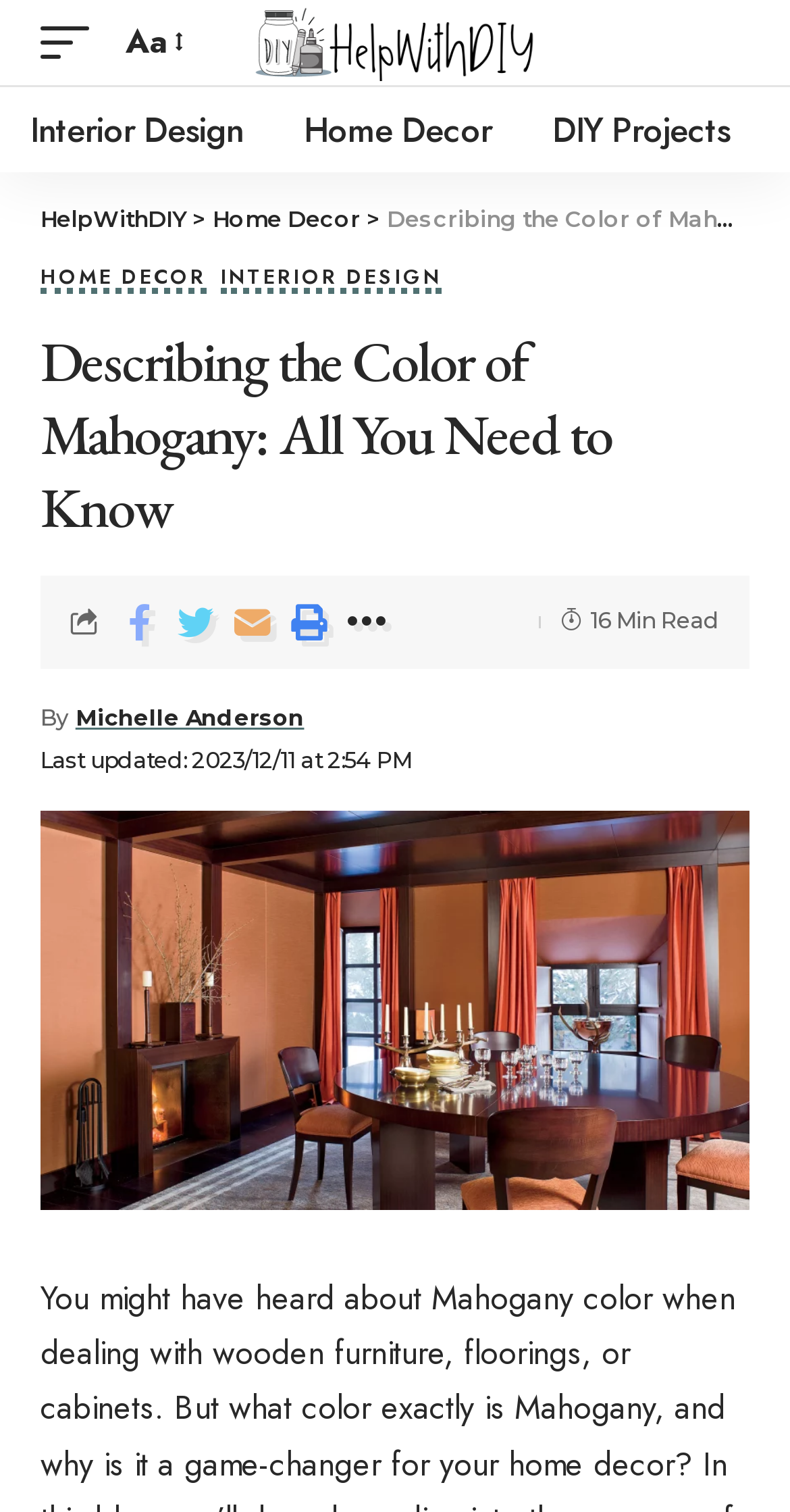Locate the bounding box coordinates of the area where you should click to accomplish the instruction: "read article by Michelle Anderson".

[0.096, 0.462, 0.385, 0.487]